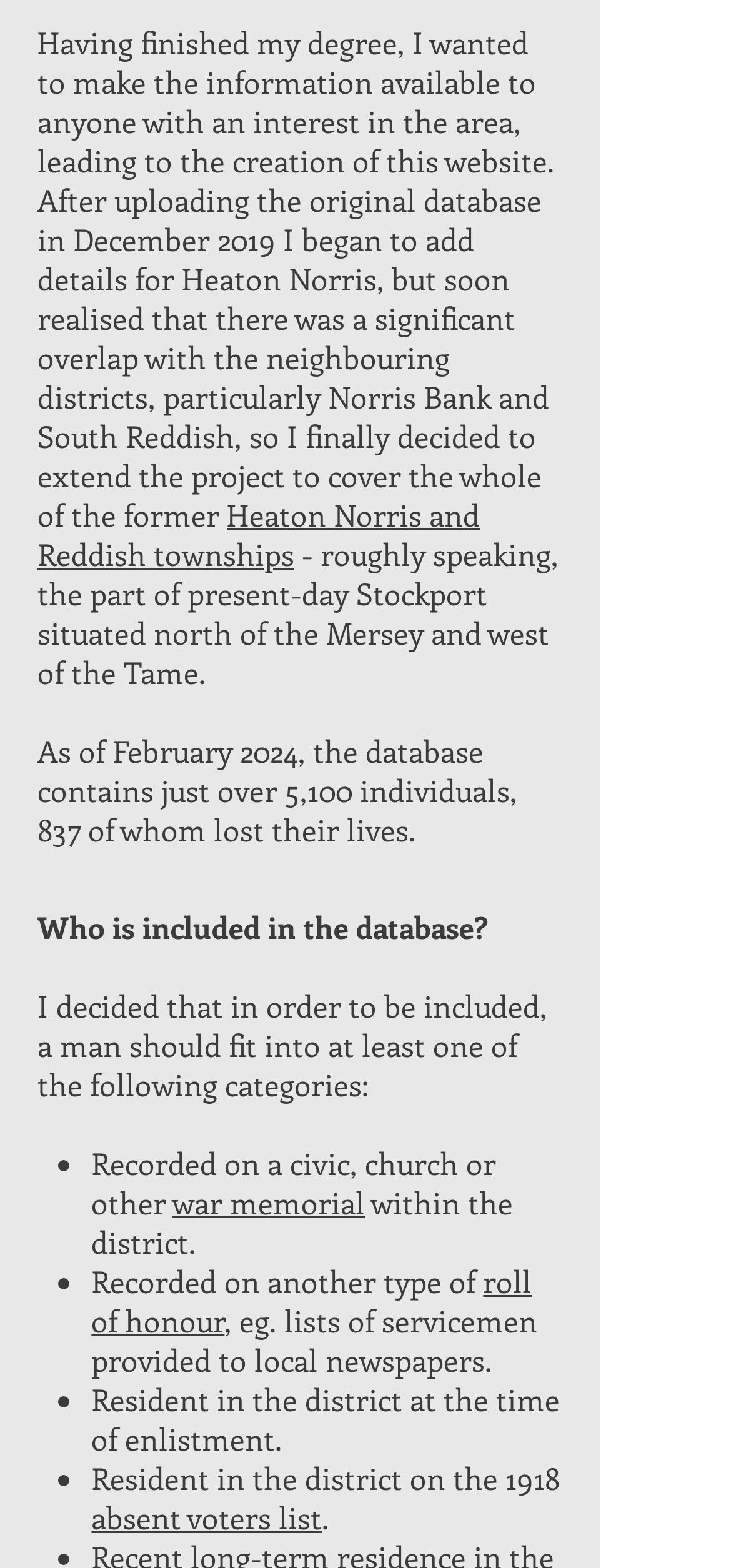Find the bounding box coordinates for the HTML element specified by: "roll of honour".

[0.125, 0.804, 0.728, 0.855]